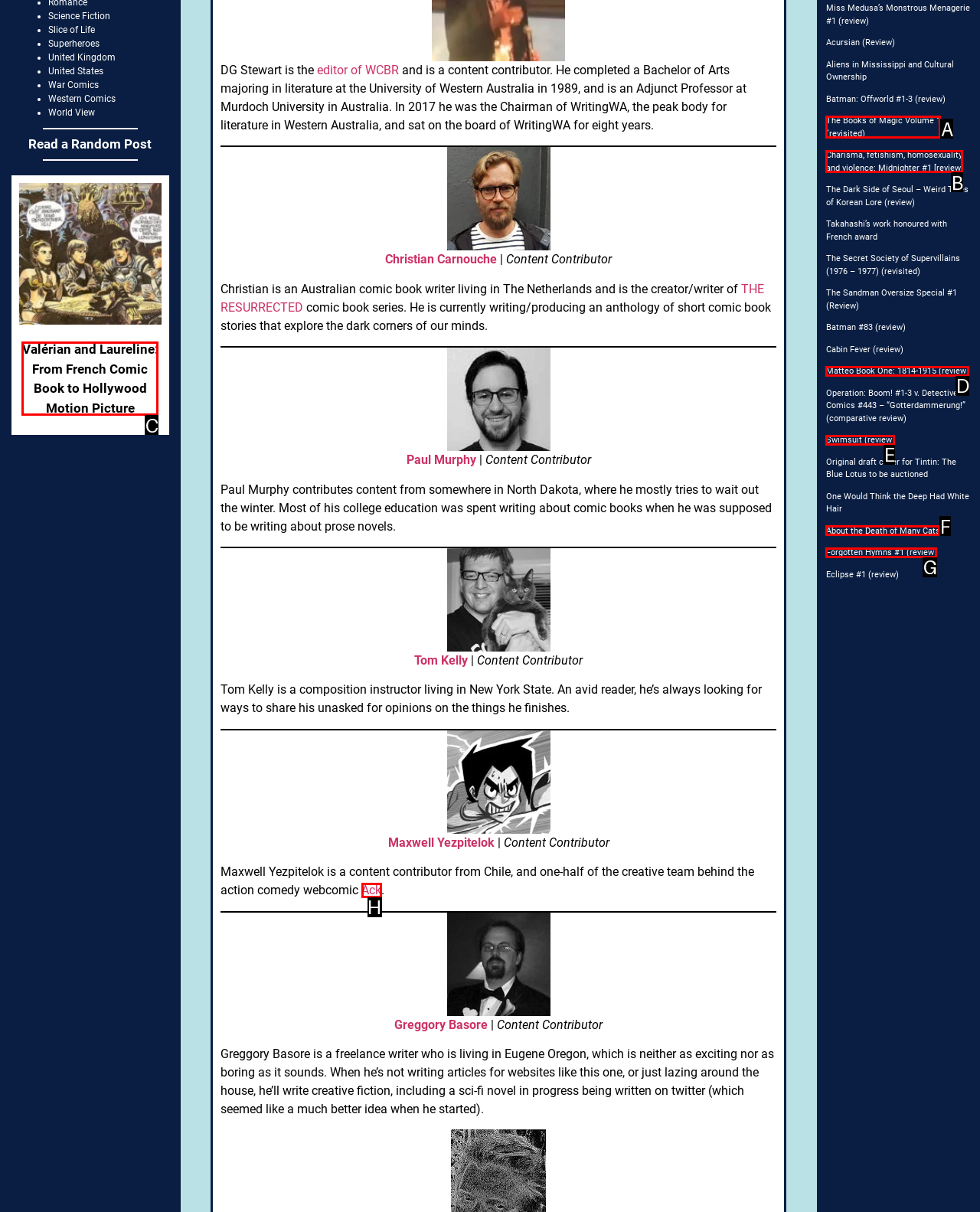Please determine which option aligns with the description: Ack. Respond with the option’s letter directly from the available choices.

H